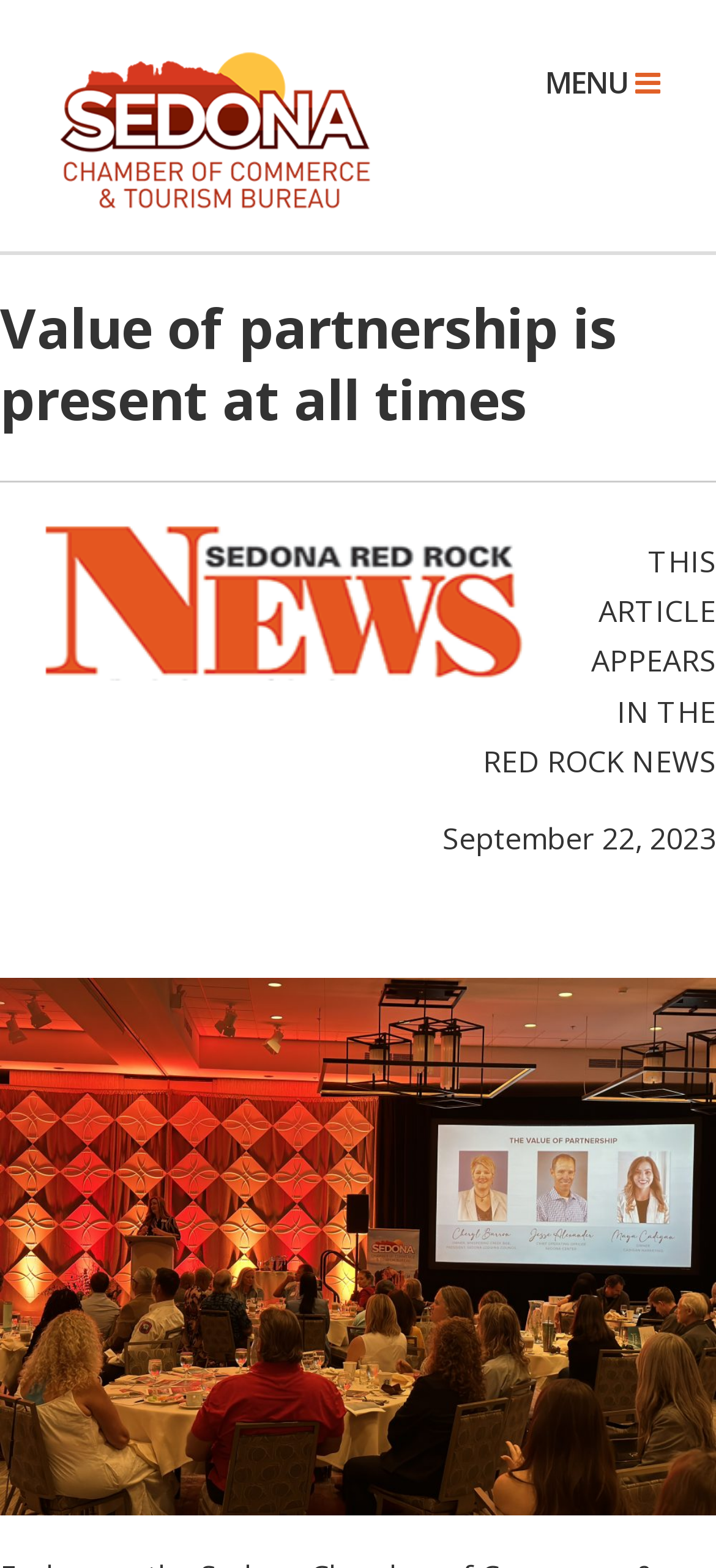Give a concise answer of one word or phrase to the question: 
What is the date of the article?

September 22, 2023